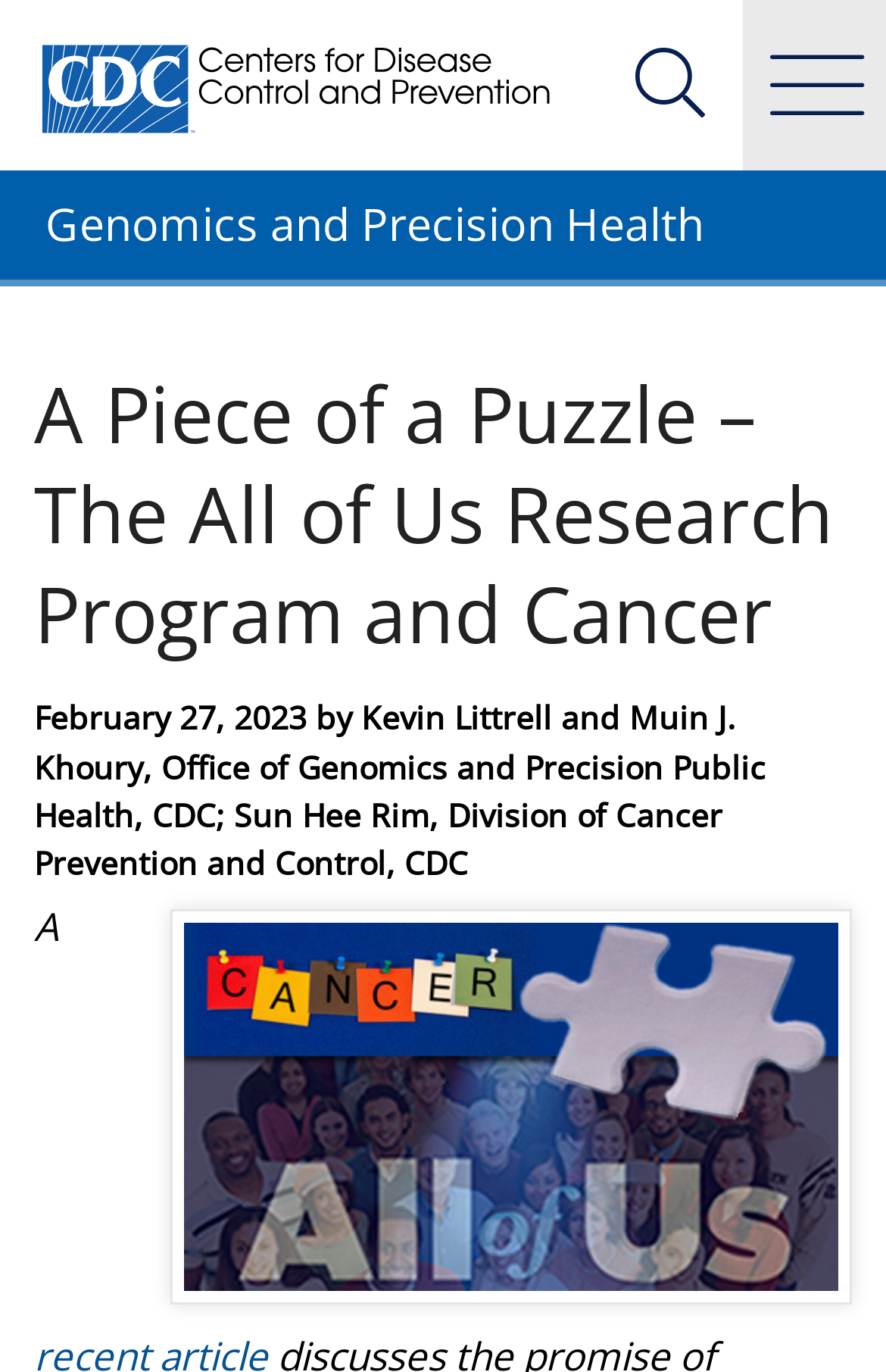Answer briefly with one word or phrase:
What is the topic of the article?

Cancer and genomics